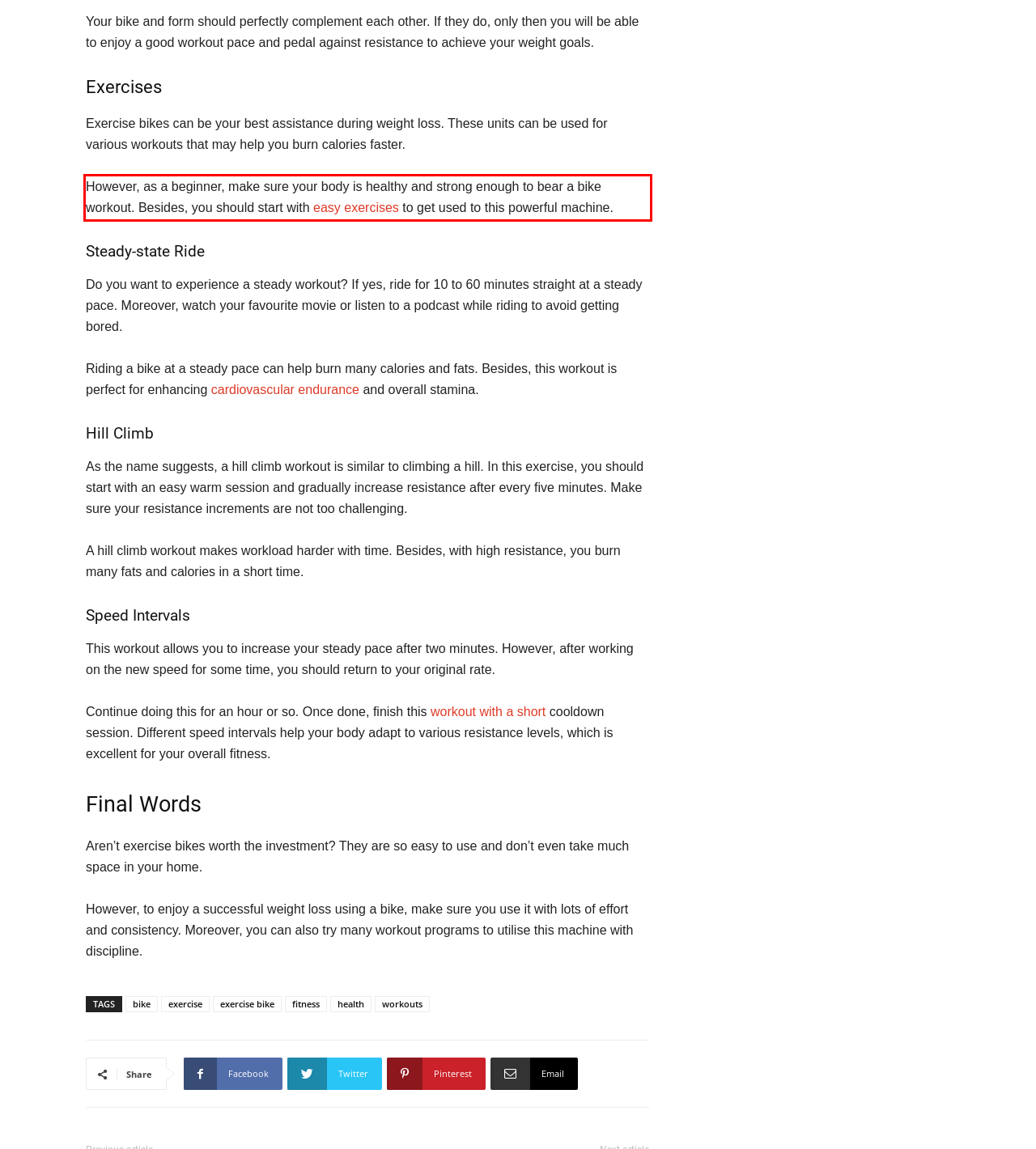You have a screenshot of a webpage with a red bounding box. Identify and extract the text content located inside the red bounding box.

However, as a beginner, make sure your body is healthy and strong enough to bear a bike workout. Besides, you should start with easy exercises to get used to this powerful machine.